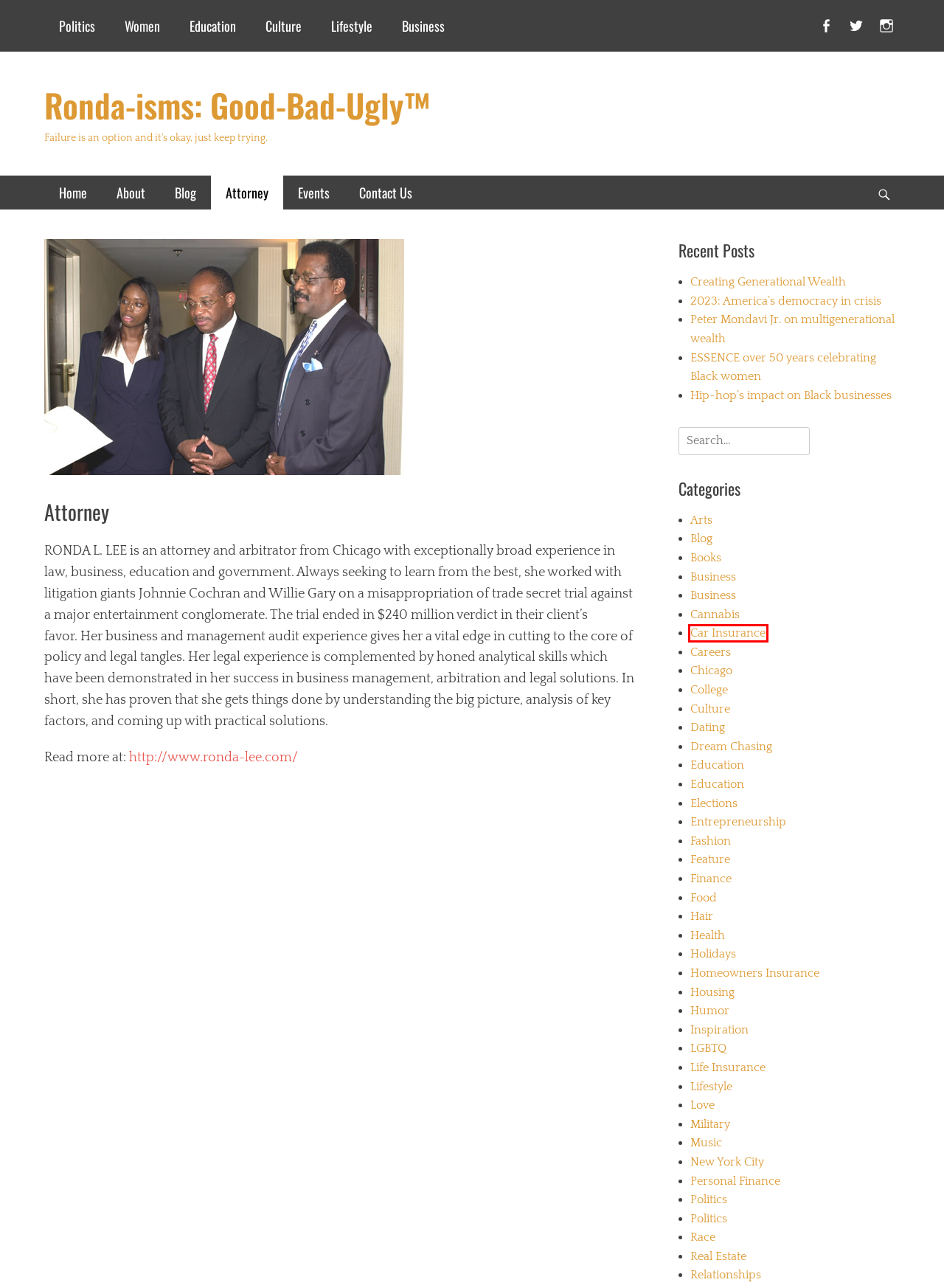Review the webpage screenshot provided, noting the red bounding box around a UI element. Choose the description that best matches the new webpage after clicking the element within the bounding box. The following are the options:
A. Car Insurance Archives - Ronda-isms: Good-Bad-Ugly™
B. Business Archives - Ronda-isms: Good-Bad-Ugly™
C. Love Archives - Ronda-isms: Good-Bad-Ugly™
D. Hip-hop's impact on Black businesses - Ronda-isms: Good-Bad-Ugly™
E. Personal Finance Archives - Ronda-isms: Good-Bad-Ugly™
F. Real Estate Archives - Ronda-isms: Good-Bad-Ugly™
G. Finance Archives - Ronda-isms: Good-Bad-Ugly™
H. Careers Archives - Ronda-isms: Good-Bad-Ugly™

A